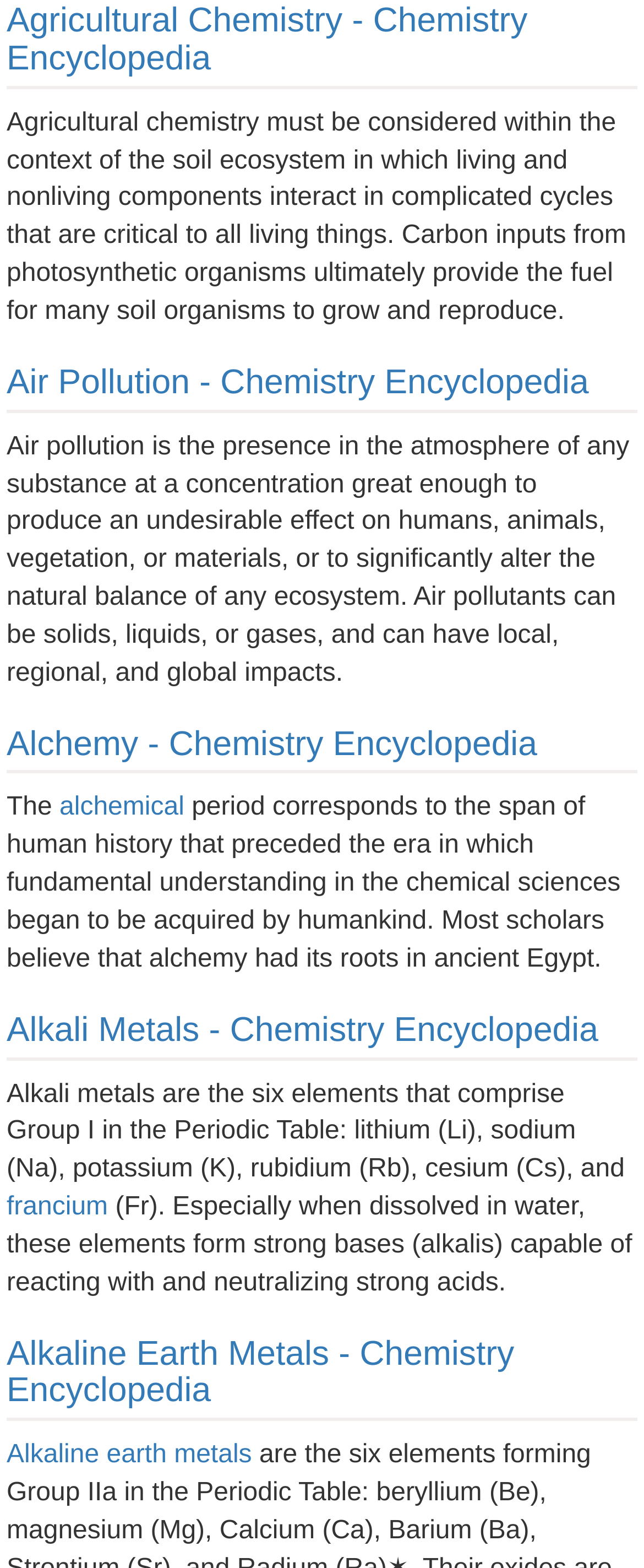Determine the bounding box coordinates of the clickable element to complete this instruction: "Visit Alchemy page". Provide the coordinates in the format of four float numbers between 0 and 1, [left, top, right, bottom].

[0.01, 0.462, 0.834, 0.486]